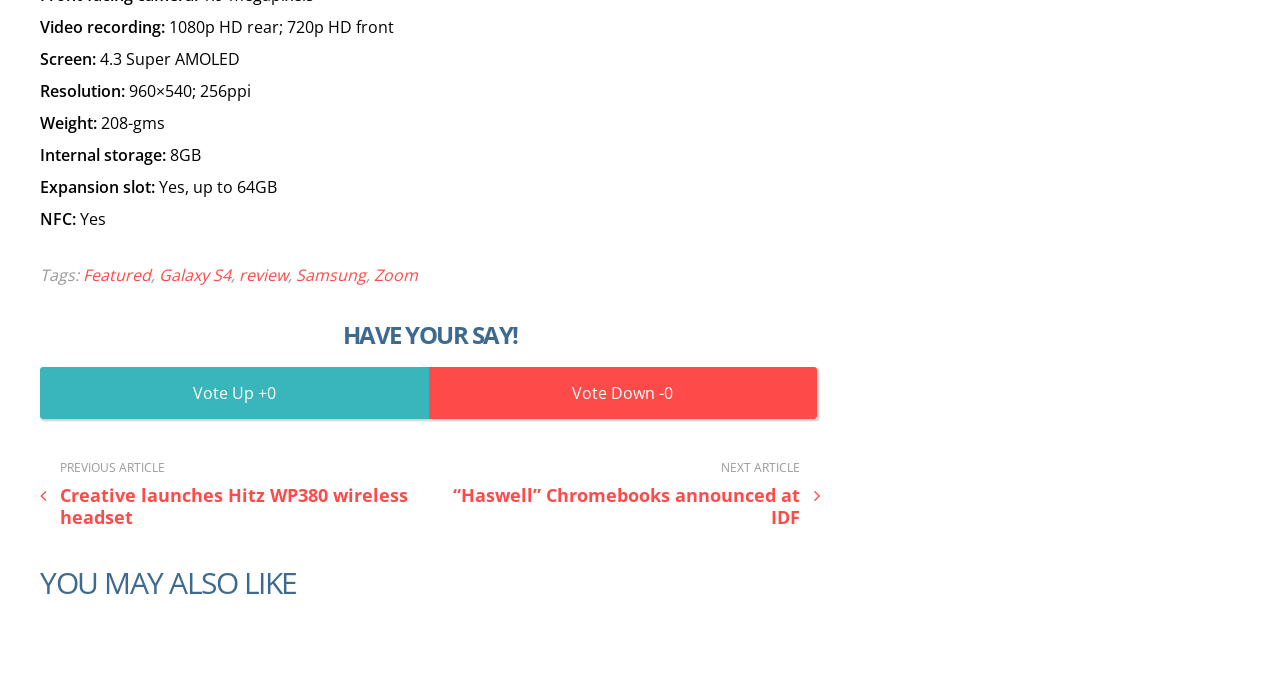What is the maximum expansion storage capacity? Refer to the image and provide a one-word or short phrase answer.

64GB